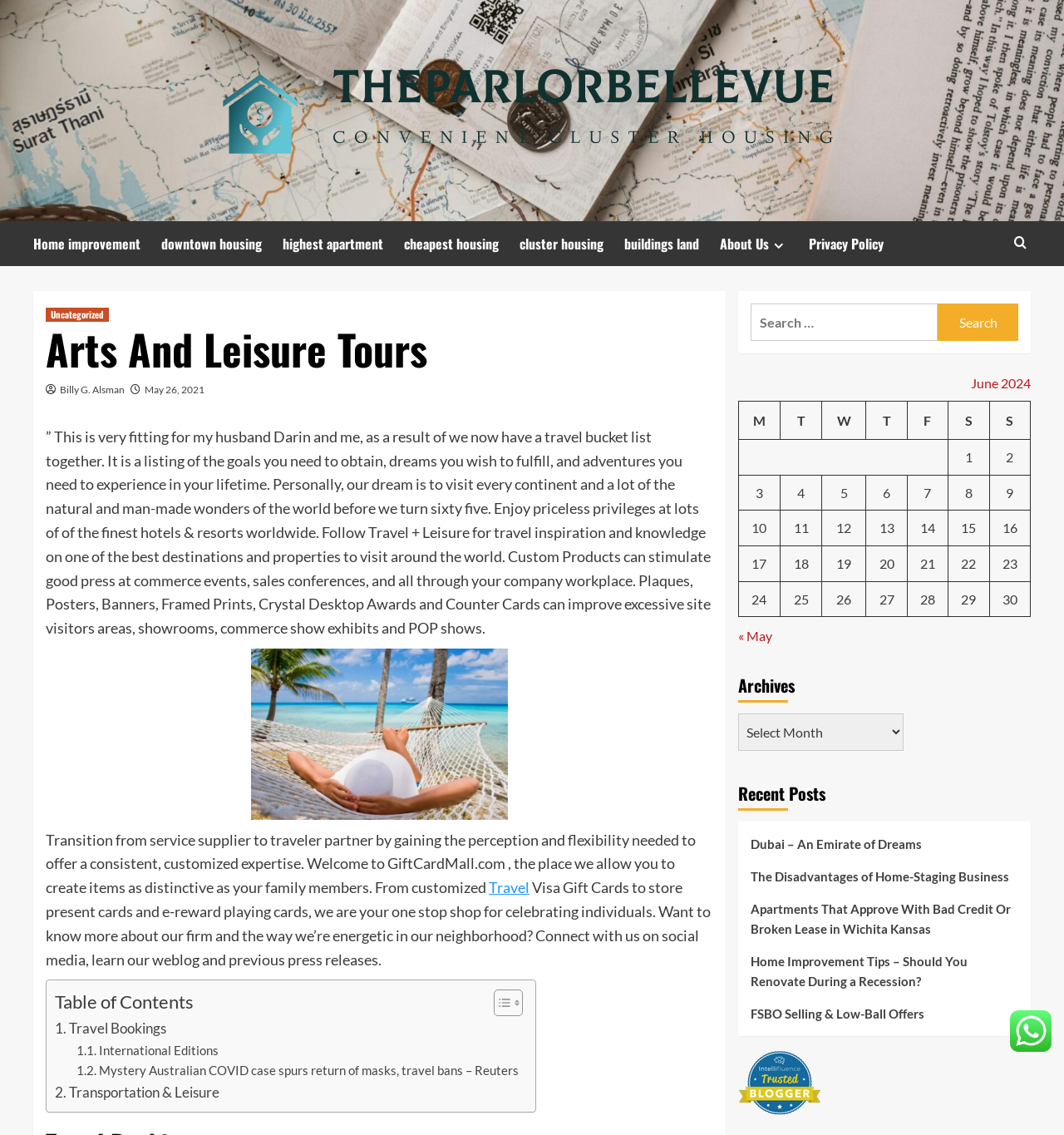Given the webpage screenshot and the description, determine the bounding box coordinates (top-left x, top-left y, bottom-right x, bottom-right y) that define the location of the UI element matching this description: parent_node: Search for: value="Search"

[0.881, 0.267, 0.957, 0.3]